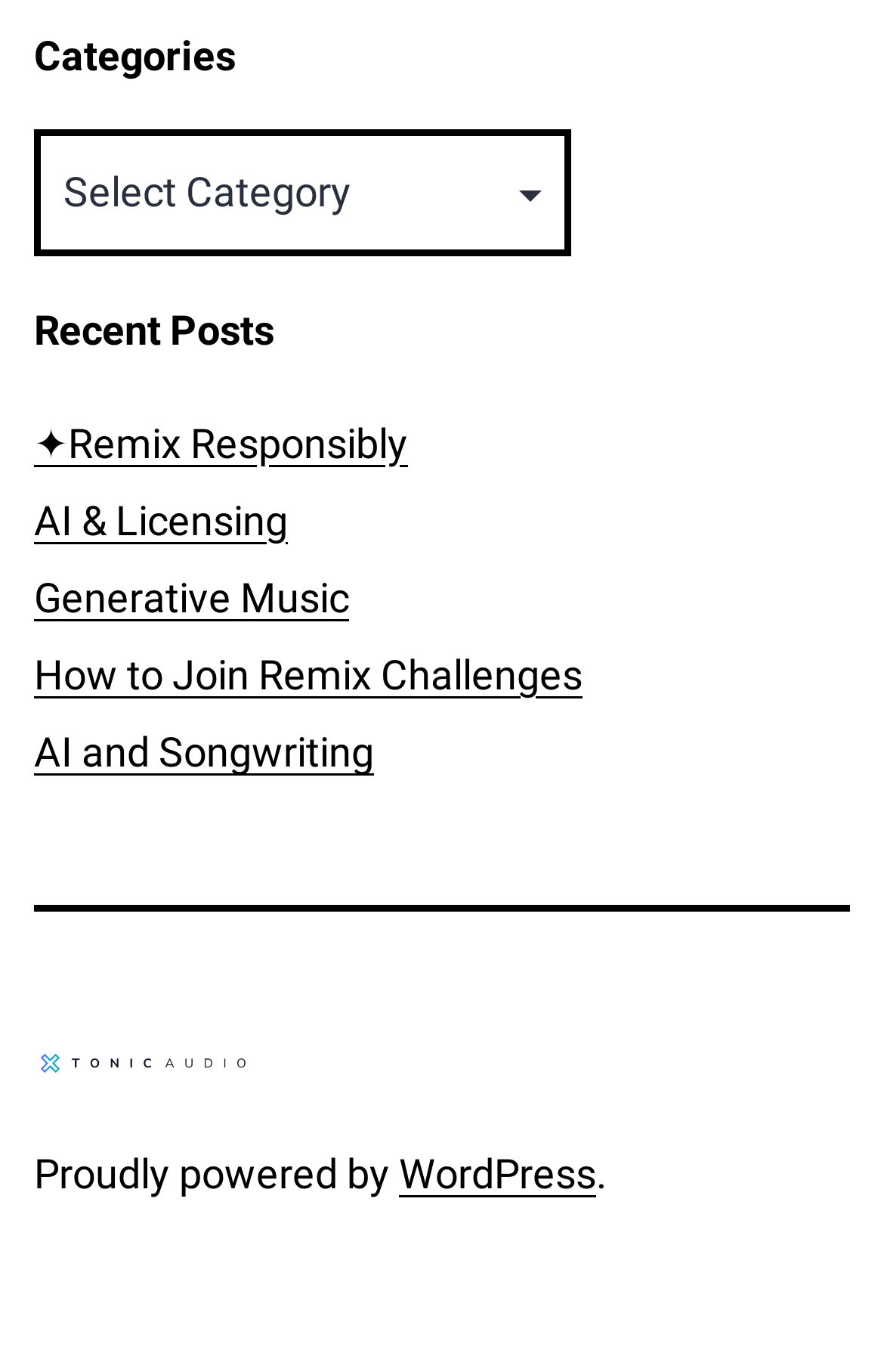Please locate the bounding box coordinates for the element that should be clicked to achieve the following instruction: "Learn more about WordPress". Ensure the coordinates are given as four float numbers between 0 and 1, i.e., [left, top, right, bottom].

[0.451, 0.838, 0.674, 0.873]